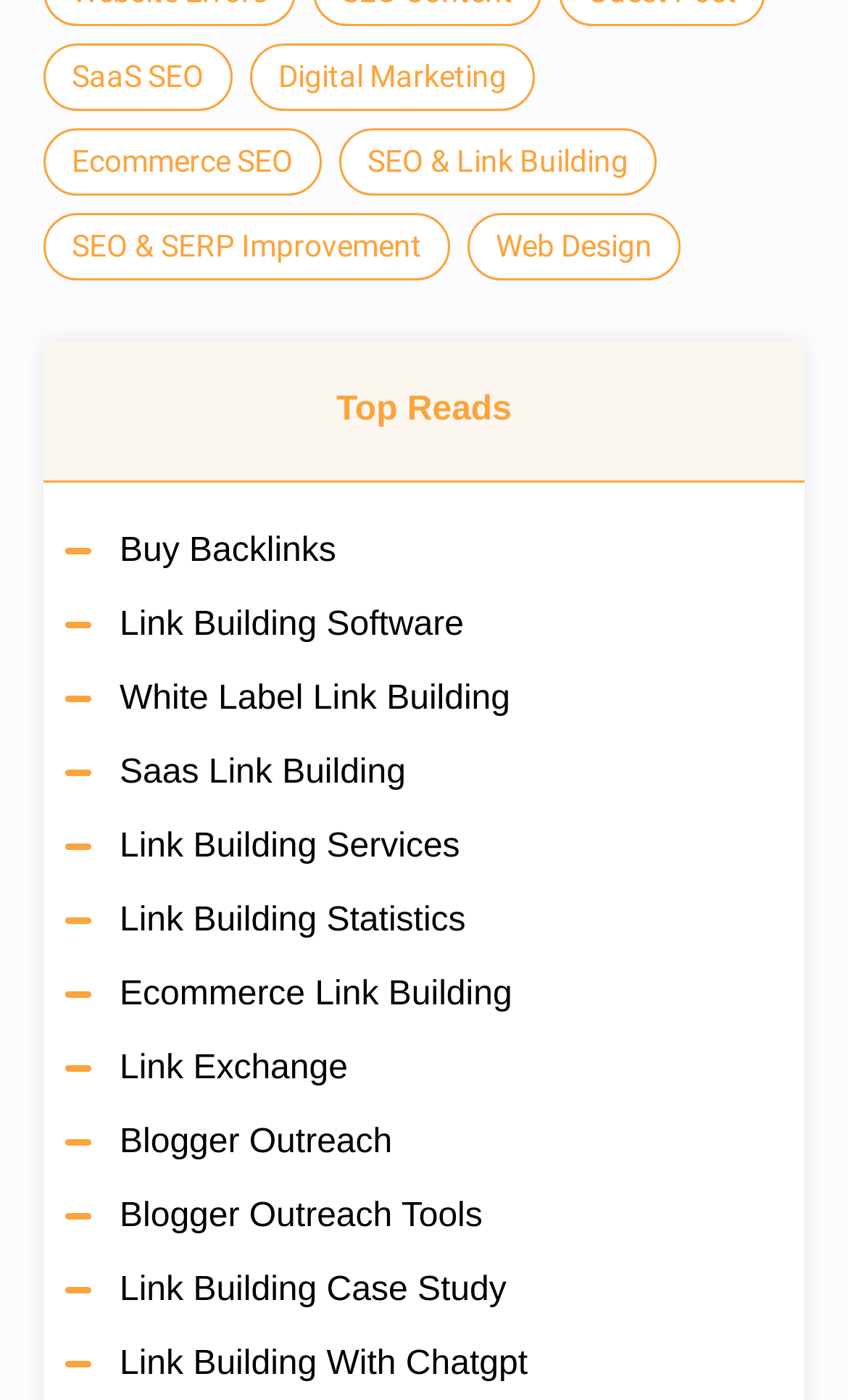Identify the bounding box coordinates of the area that should be clicked in order to complete the given instruction: "Select Web Design". The bounding box coordinates should be four float numbers between 0 and 1, i.e., [left, top, right, bottom].

[0.551, 0.152, 0.803, 0.2]